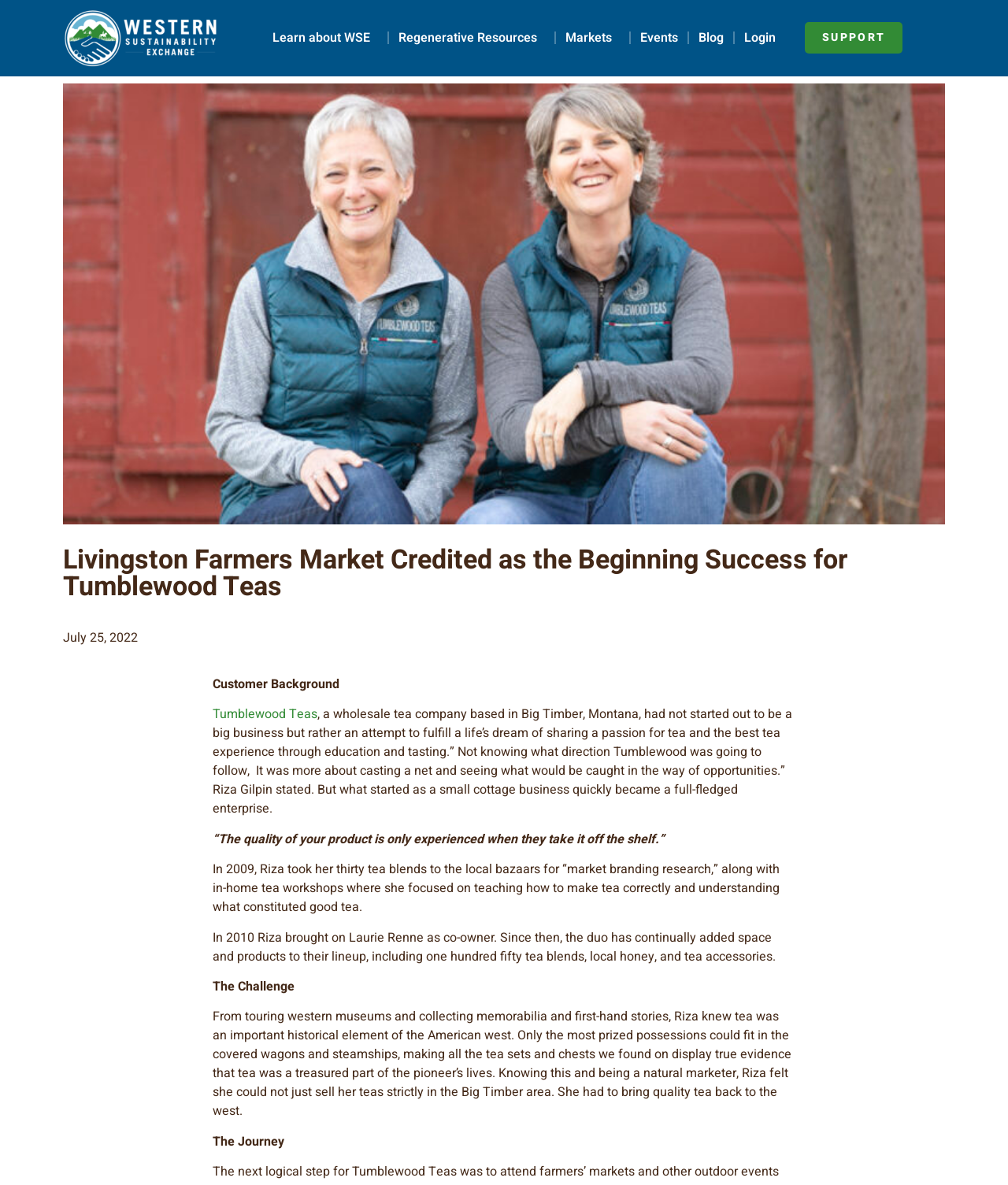Identify the bounding box coordinates of the clickable region required to complete the instruction: "Go to Markets". The coordinates should be given as four float numbers within the range of 0 and 1, i.e., [left, top, right, bottom].

[0.552, 0.017, 0.624, 0.047]